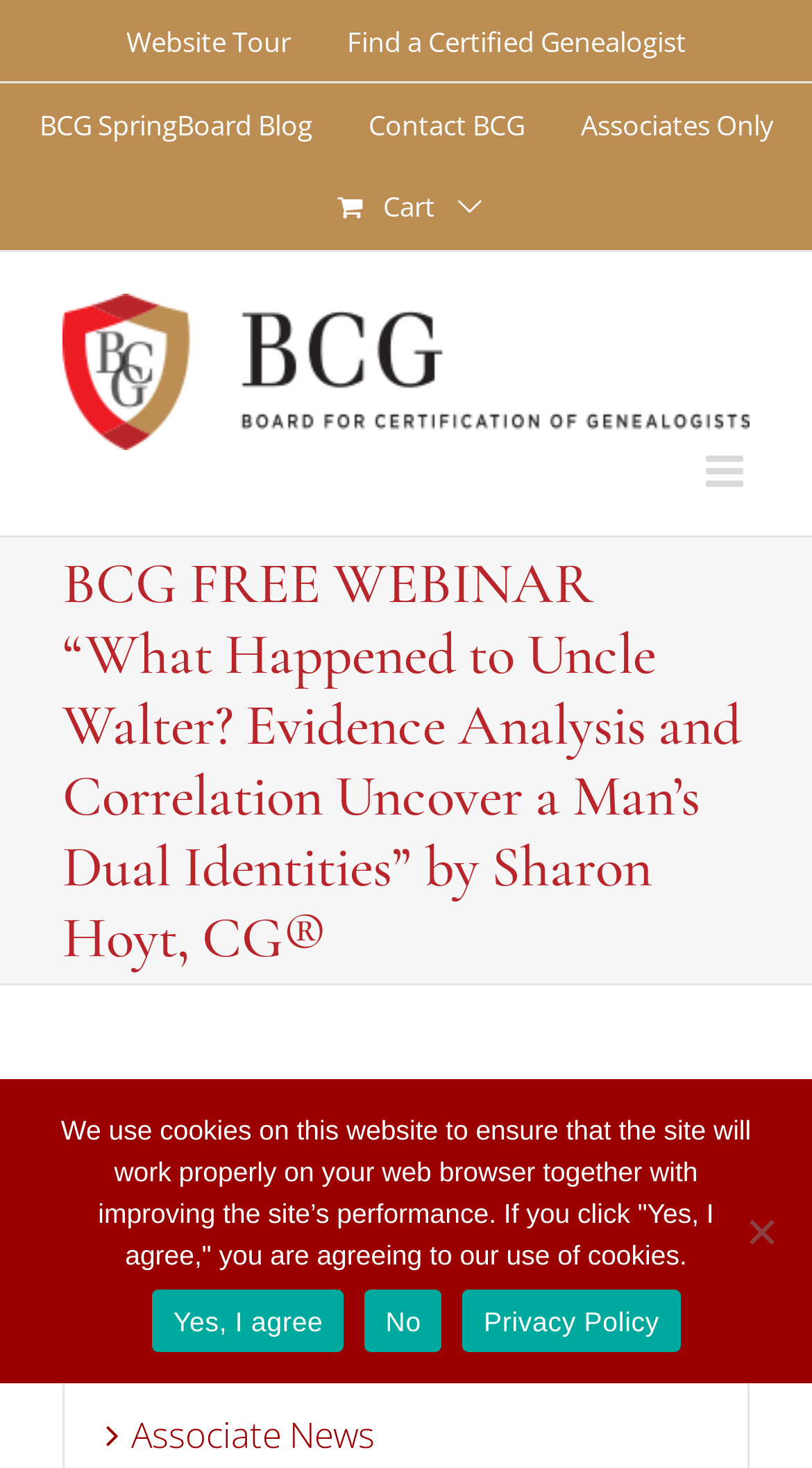Provide the bounding box coordinates of the area you need to click to execute the following instruction: "View Cart".

[0.39, 0.114, 0.613, 0.17]